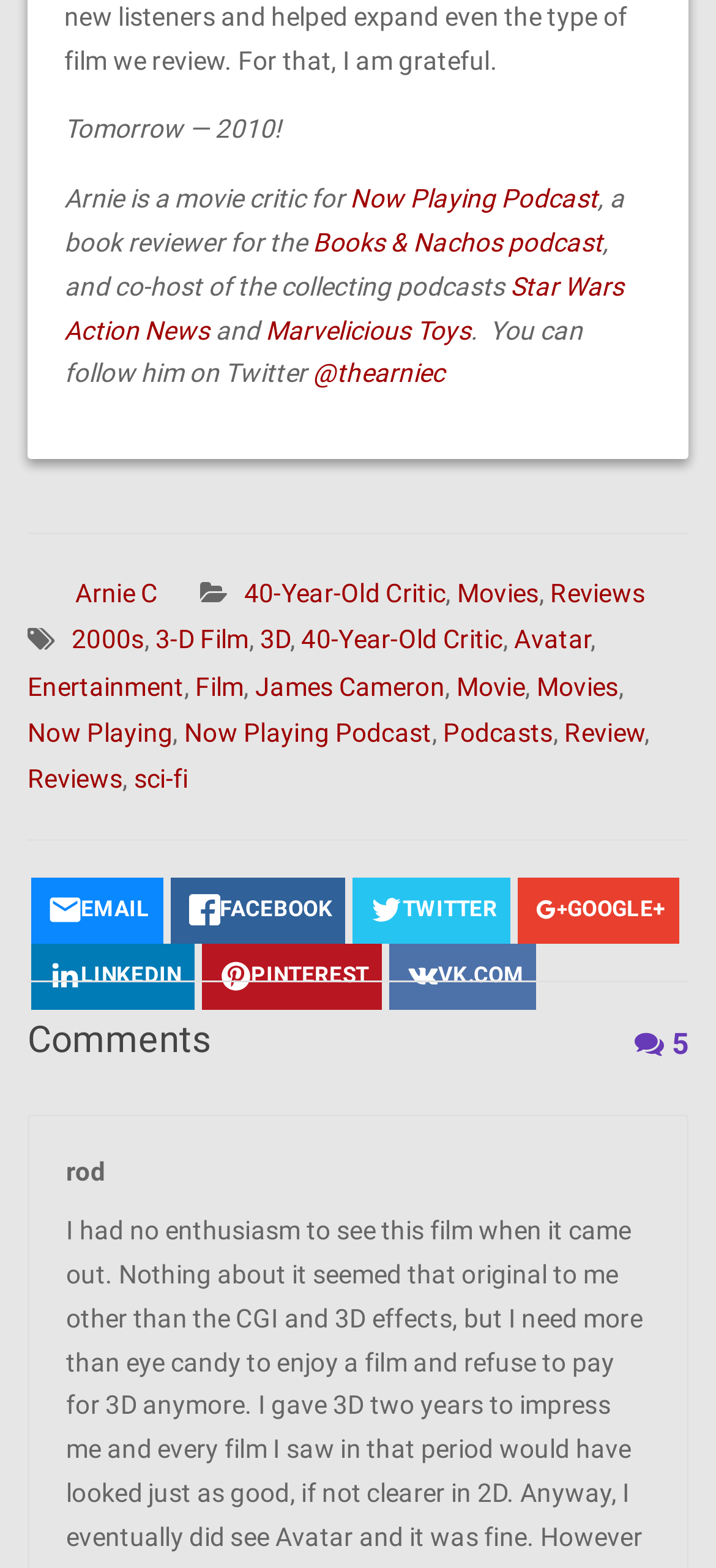Identify the bounding box coordinates of the specific part of the webpage to click to complete this instruction: "Check out the Now Playing Podcast".

[0.257, 0.458, 0.603, 0.476]